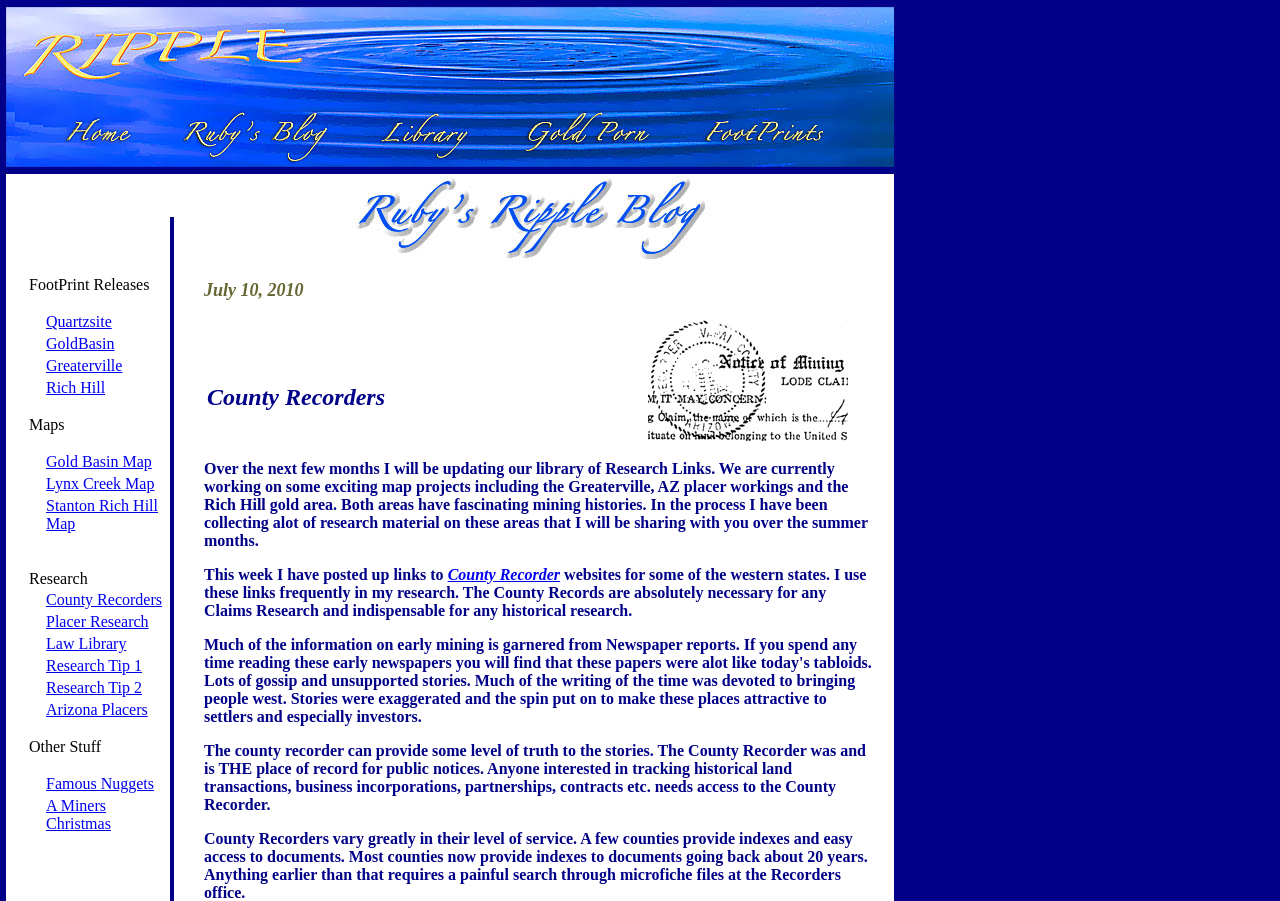Pinpoint the bounding box coordinates of the element to be clicked to execute the instruction: "Click on Quartzsite".

[0.036, 0.347, 0.087, 0.366]